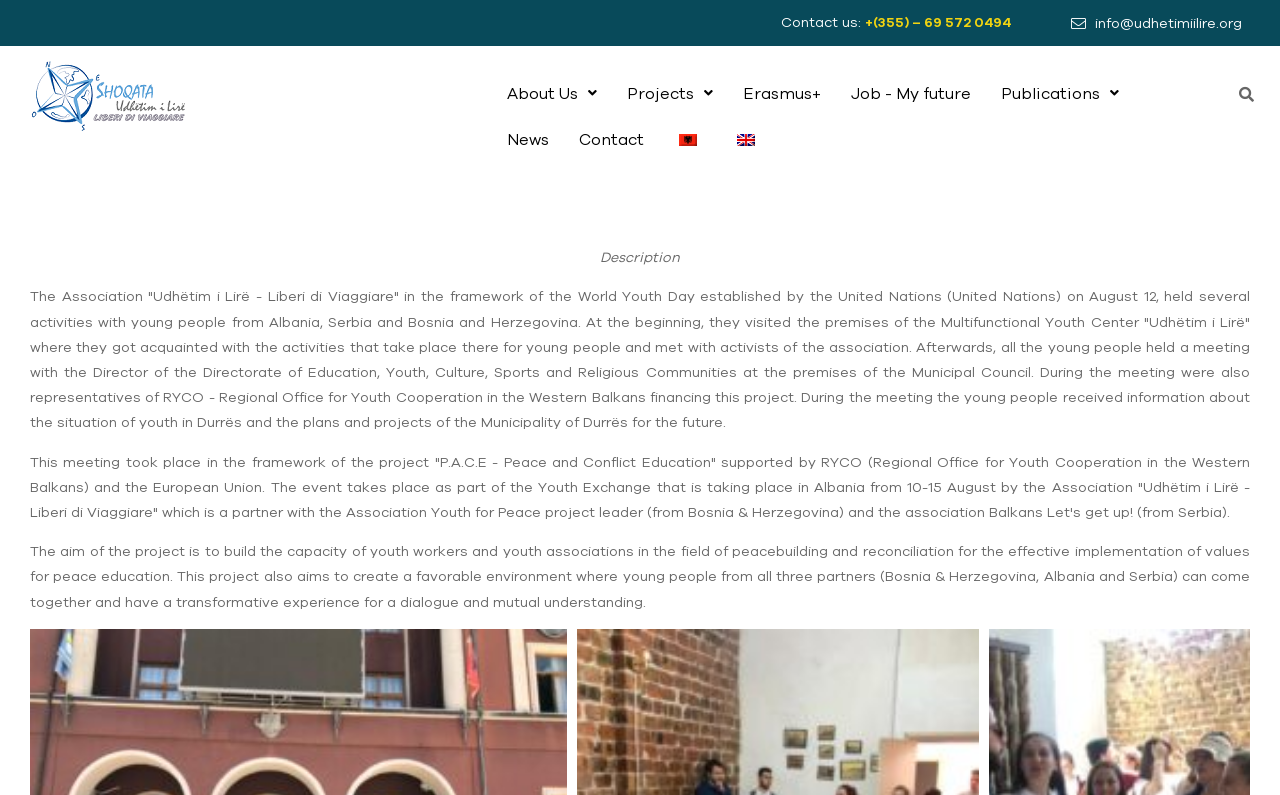Generate a thorough explanation of the webpage's elements.

The webpage is about the Association "Udhëtim i Lirë - Liberi di Viaggiare" and its activities. At the top, there is a contact section with a "Contact us" label, followed by a phone number and an email address. 

Below the contact section, there is a navigation menu with several links, including "About Us", "Projects", "Erasmus+", "Job - My future", "Publications", "News", "Contact", and language options "sq" and "en_GB", each accompanied by a small flag icon.

On the right side of the page, there is a search box with a "Search" label. 

The main content of the page is divided into three paragraphs. The first paragraph describes the activities of the association during the World Youth Day, including visits to the Multifunctional Youth Center and a meeting with the Director of the Directorate of Education, Youth, Culture, Sports and Religious Communities. 

The second paragraph explains that this meeting was part of the project "P.A.C.E - Peace and Conflict Education" supported by RYCO and the European Union, and that it took place as part of a Youth Exchange in Albania.

The third paragraph outlines the aim of the project, which is to build the capacity of youth workers and youth associations in the field of peacebuilding and reconciliation, and to create a favorable environment for dialogue and mutual understanding among young people from Bosnia & Herzegovina, Albania, and Serbia.